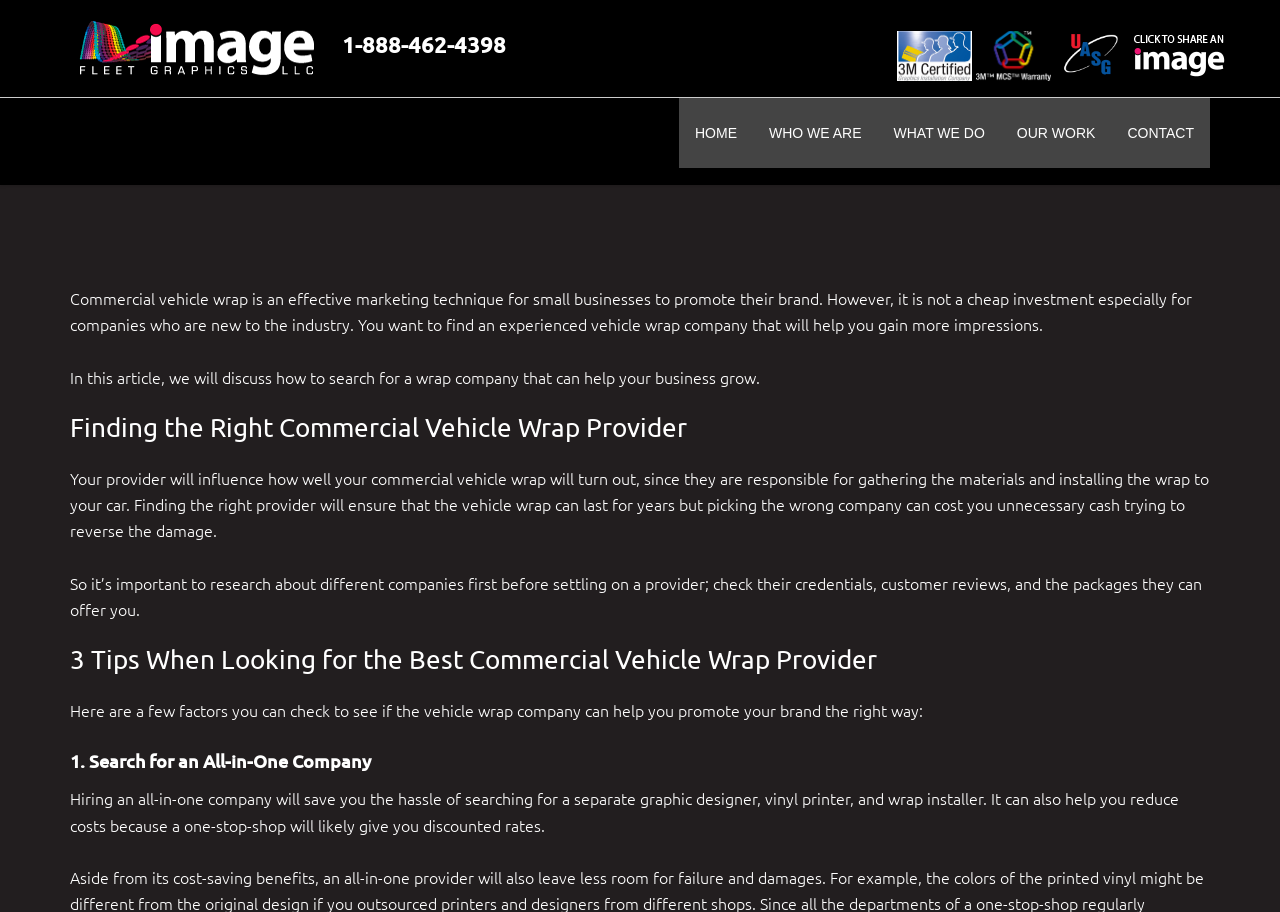Please determine the bounding box coordinates for the UI element described here. Use the format (top-left x, top-left y, bottom-right x, bottom-right y) with values bounded between 0 and 1: Home

[0.53, 0.107, 0.588, 0.184]